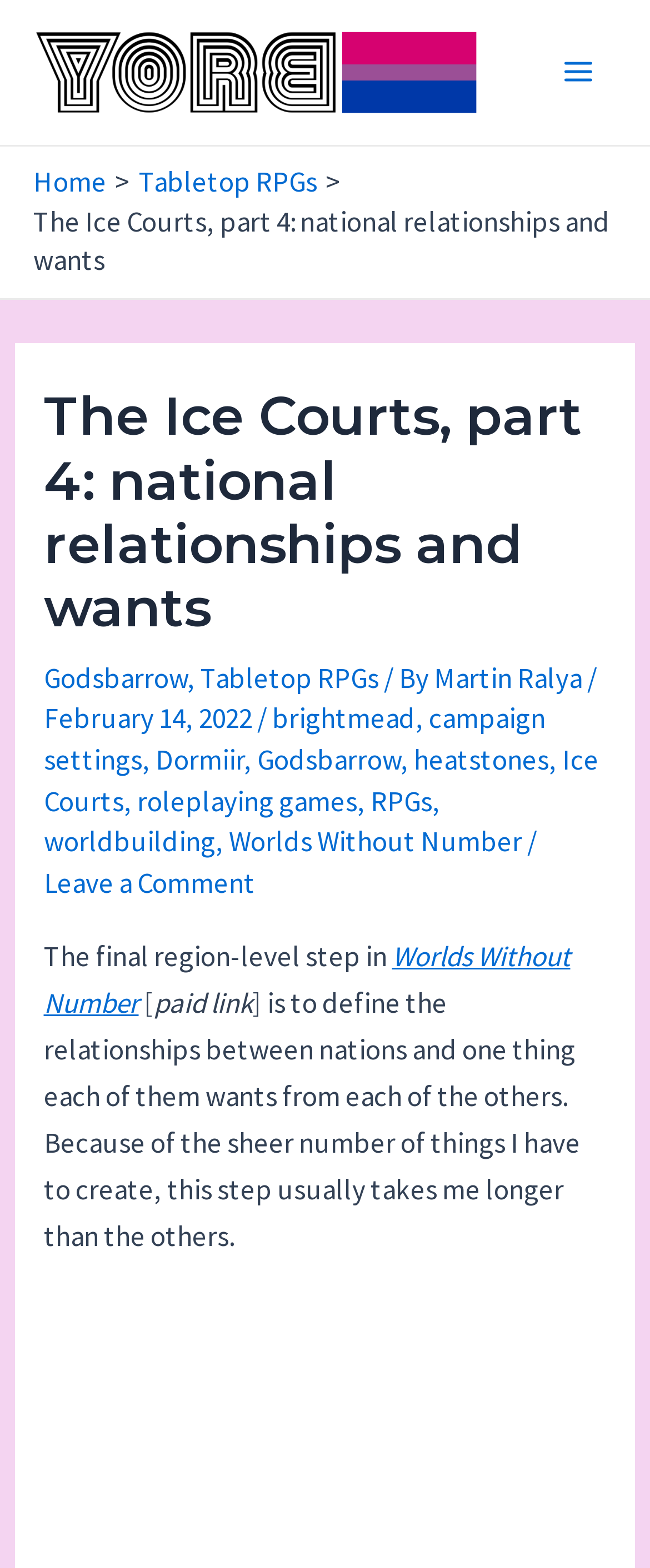Give a one-word or one-phrase response to the question:
What is the publication date of the article?

February 14, 2022